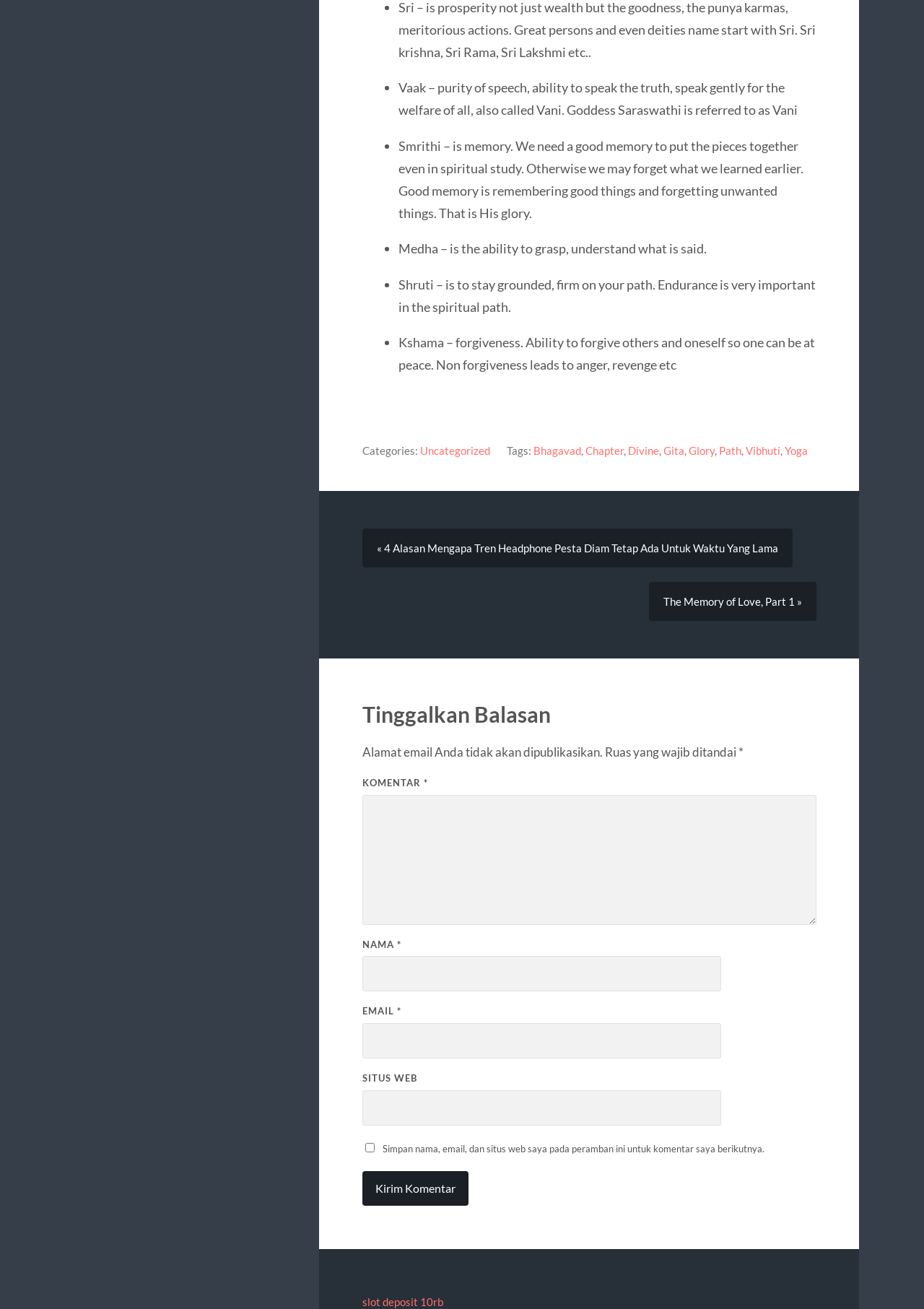Please provide a comprehensive response to the question below by analyzing the image: 
What is the function of the button at the bottom of the page?

The button at the bottom of the page is labeled 'Kirim Komentar', which suggests that it is used to submit a comment or a response to the post.